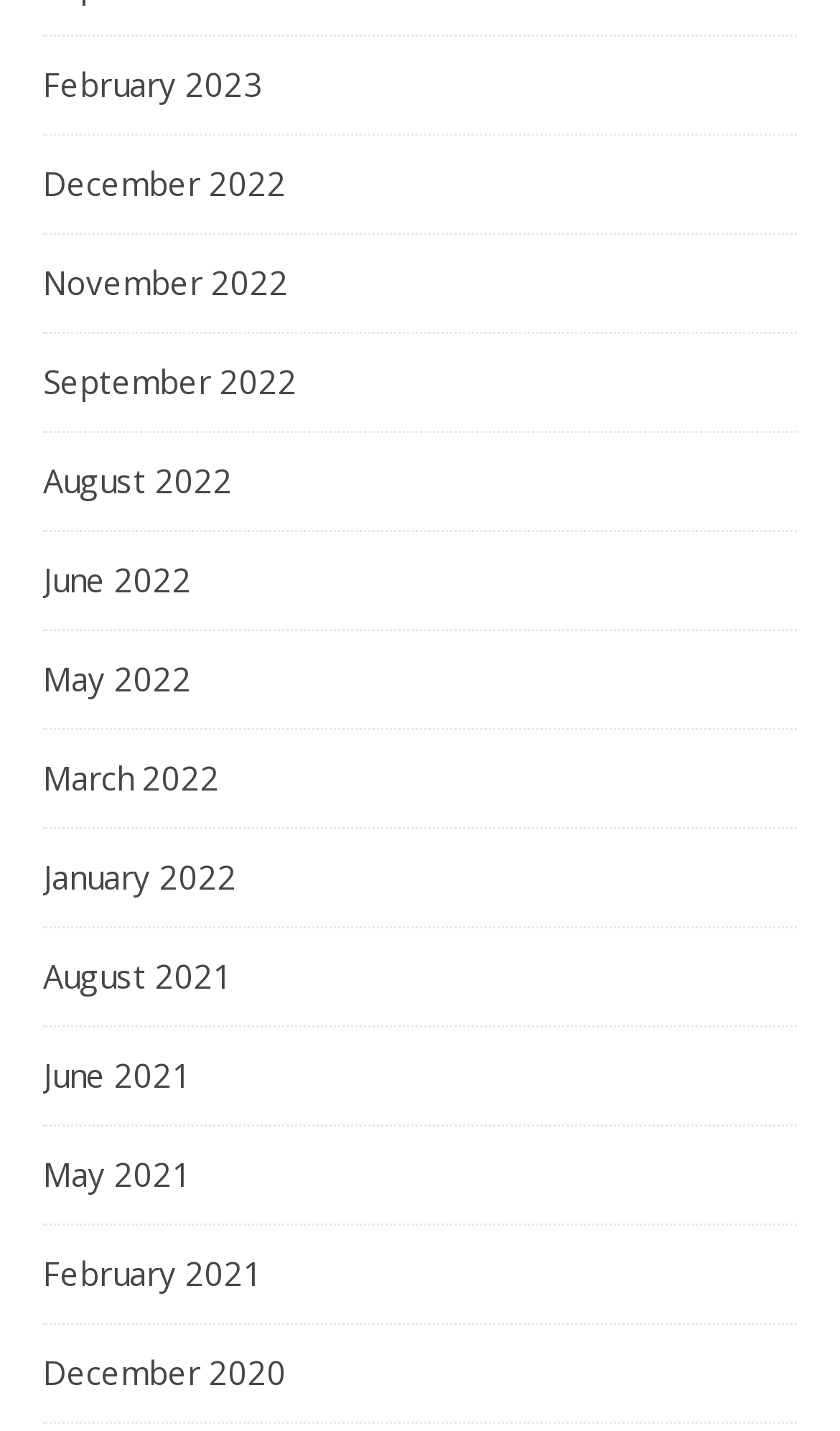How many months are listed in 2022?
Using the image as a reference, deliver a detailed and thorough answer to the question.

I counted the number of links that contain '2022' in their text, and found that there are 6 months listed in 2022: December 2022, November 2022, September 2022, August 2022, June 2022, and May 2022.